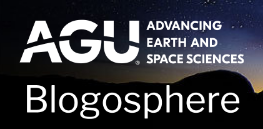Utilize the information from the image to answer the question in detail:
What is the name of the AGU's blogging platform?

The word 'Blogosphere' is presented in a clean, modern font below the AGU logo, suggesting a connection to the AGU's blogging platform, which is a space for sharing and discussing ideas related to earth and space sciences.